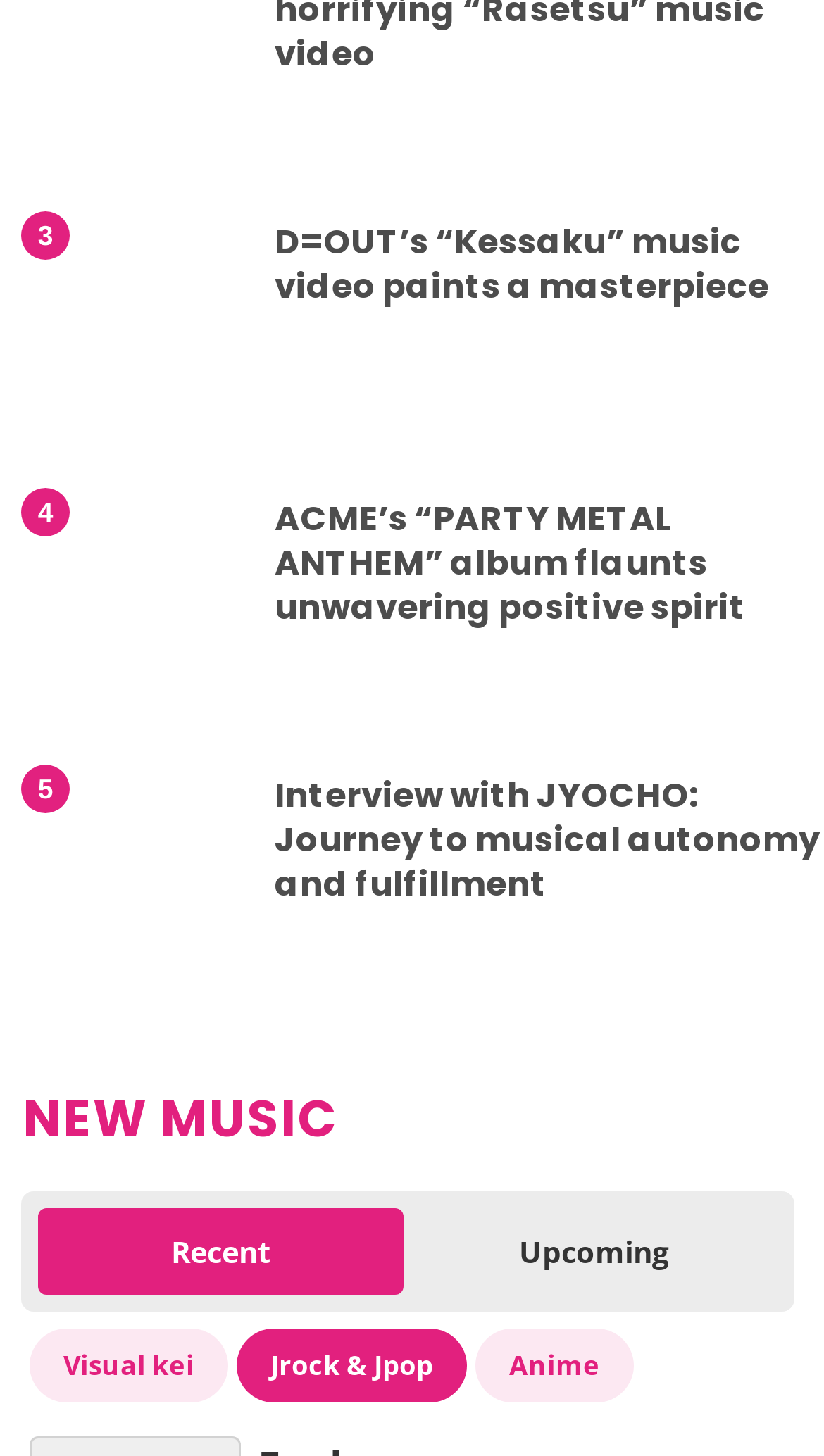Locate the bounding box coordinates of the clickable area to execute the instruction: "Read the interview with JYOCHO". Provide the coordinates as four float numbers between 0 and 1, represented as [left, top, right, bottom].

[0.026, 0.67, 0.333, 0.698]